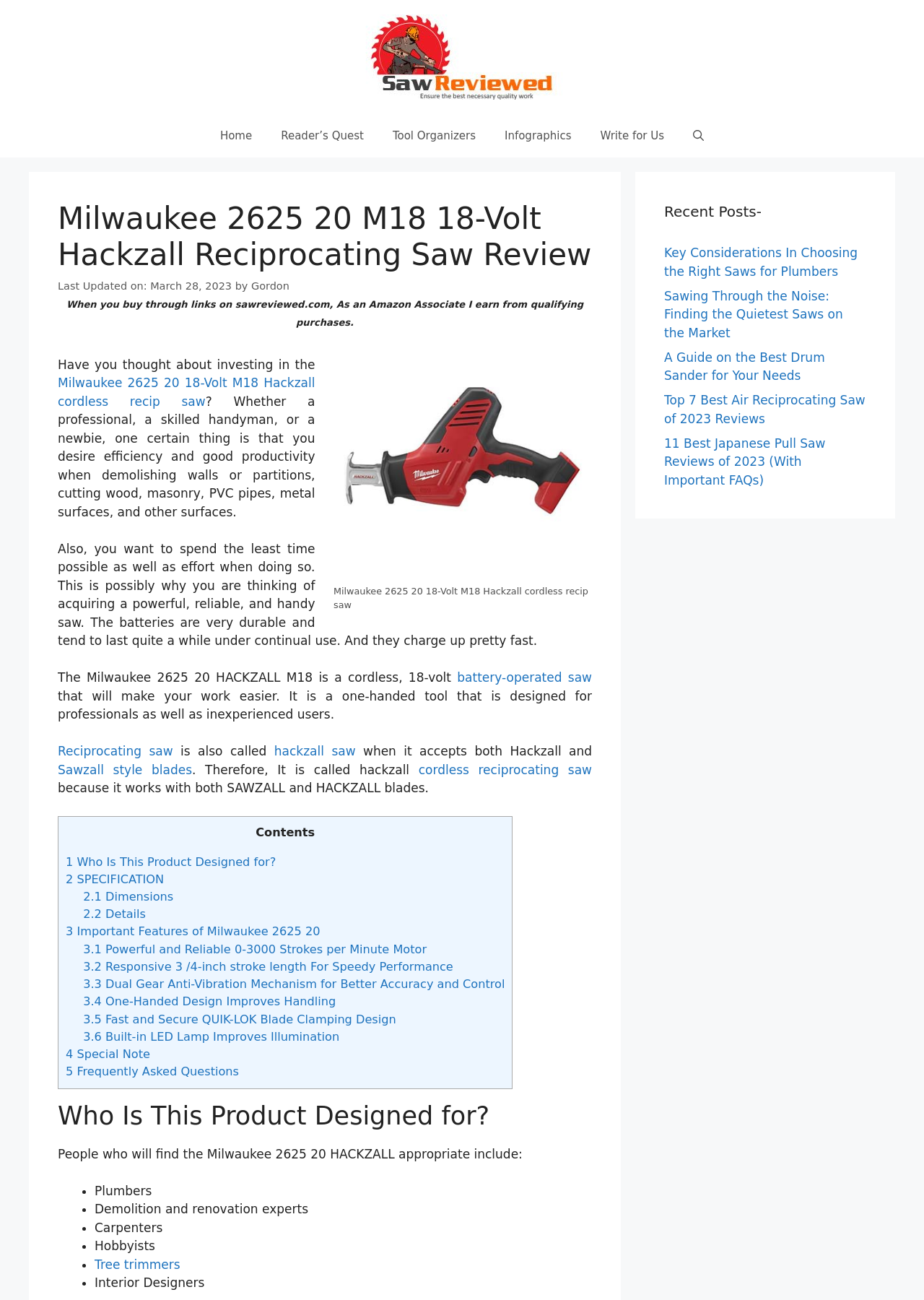Please specify the bounding box coordinates for the clickable region that will help you carry out the instruction: "Read the 'Milwaukee 2625 20 M18 18-Volt Hackzall Reciprocating Saw Review'".

[0.062, 0.154, 0.641, 0.21]